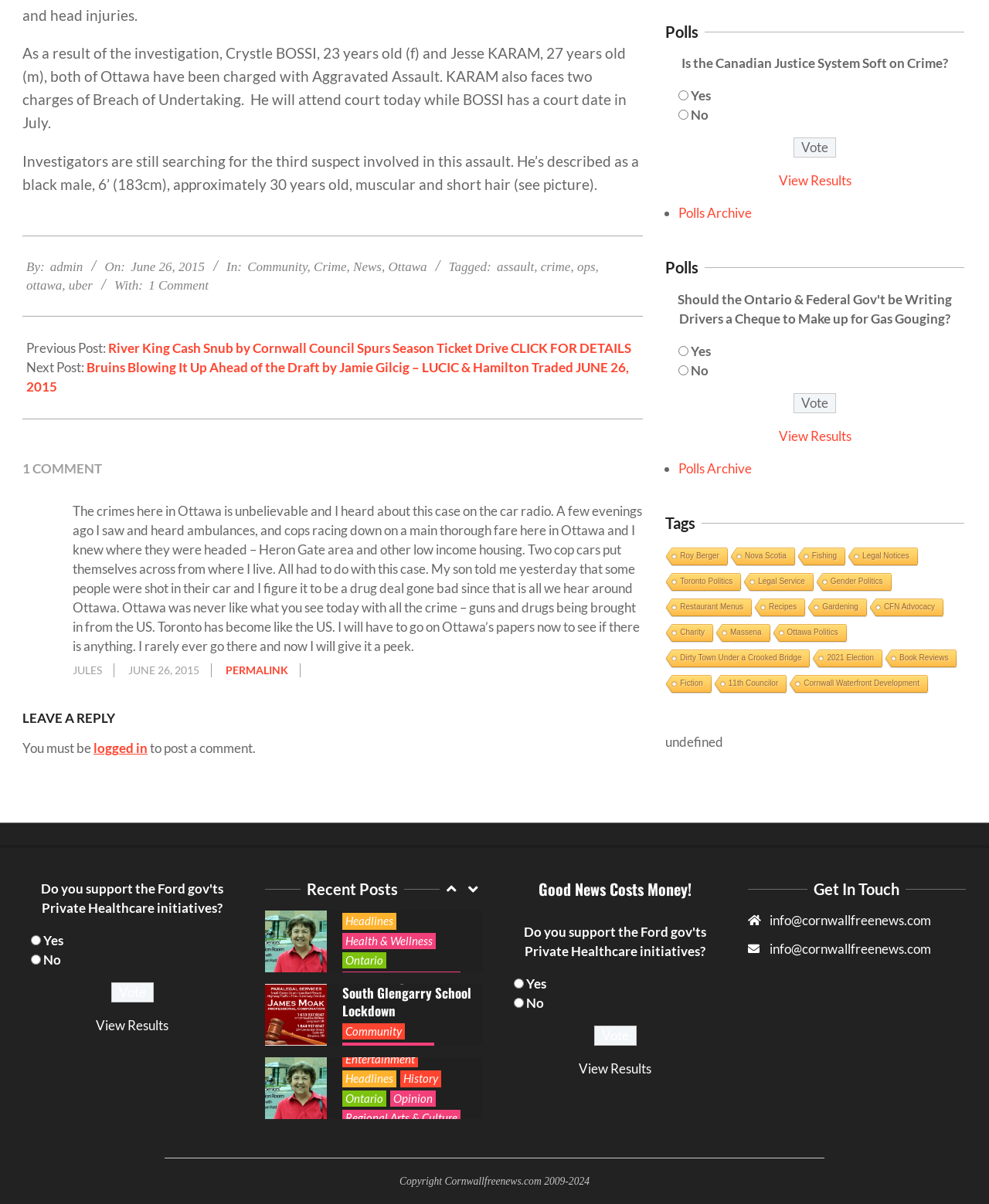Indicate the bounding box coordinates of the clickable region to achieve the following instruction: "Vote in the 'Is the Canadian Justice System Soft on Crime?' poll."

[0.802, 0.114, 0.845, 0.131]